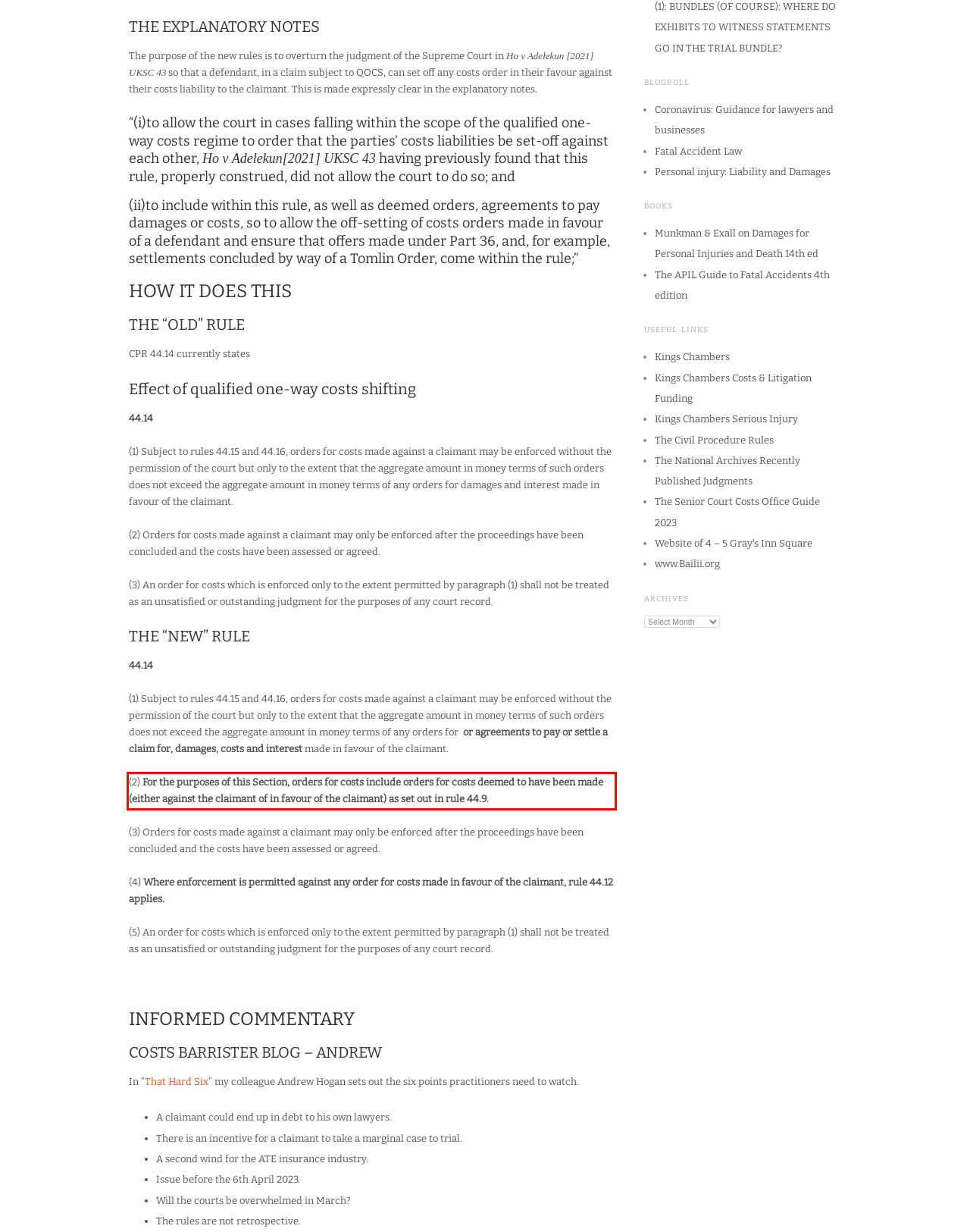Given a screenshot of a webpage with a red bounding box, please identify and retrieve the text inside the red rectangle.

(2) For the purposes of this Section, orders for costs include orders for costs deemed to have been made (either against the claimant of in favour of the claimant) as set out in rule 44.9.